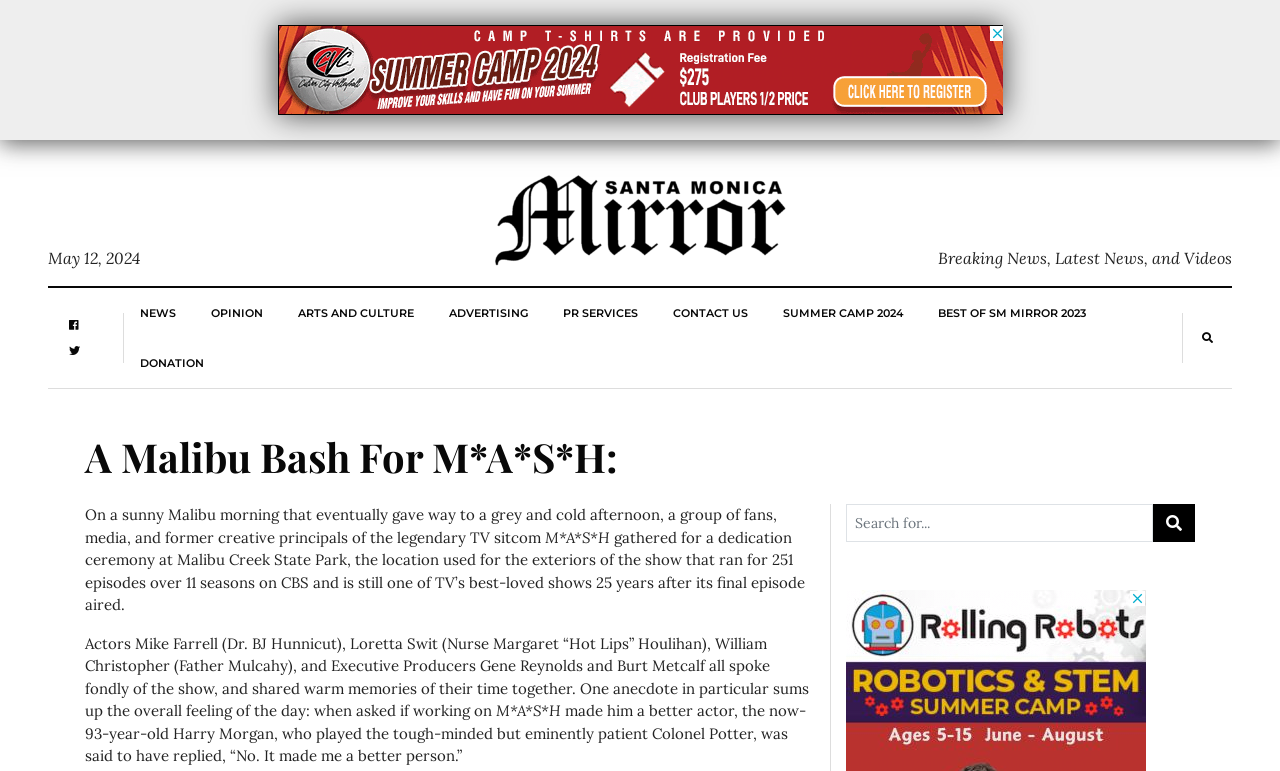Extract the bounding box coordinates of the UI element described by: "Donation". The coordinates should include four float numbers ranging from 0 to 1, e.g., [left, top, right, bottom].

[0.11, 0.438, 0.16, 0.503]